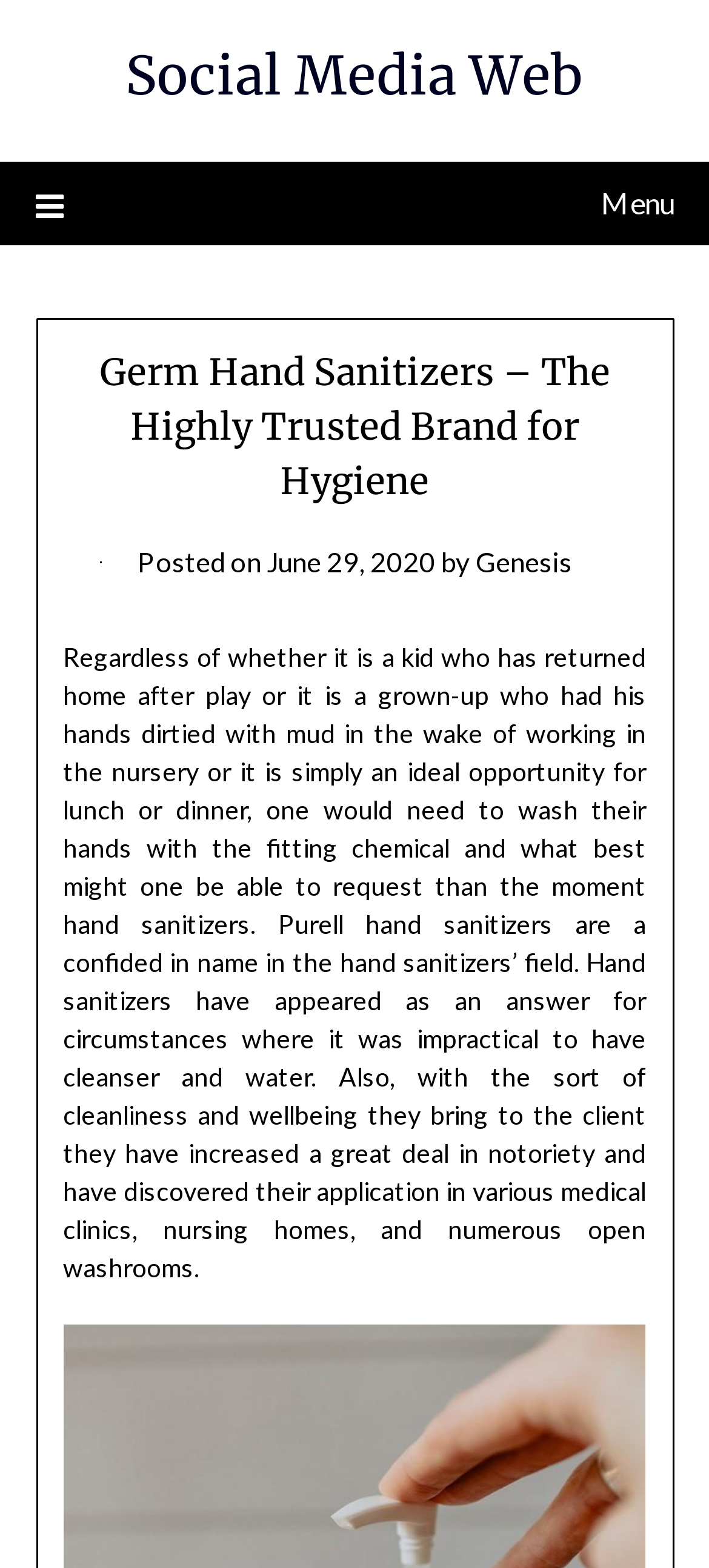Answer the question in a single word or phrase:
Who is the author of the post?

Genesis